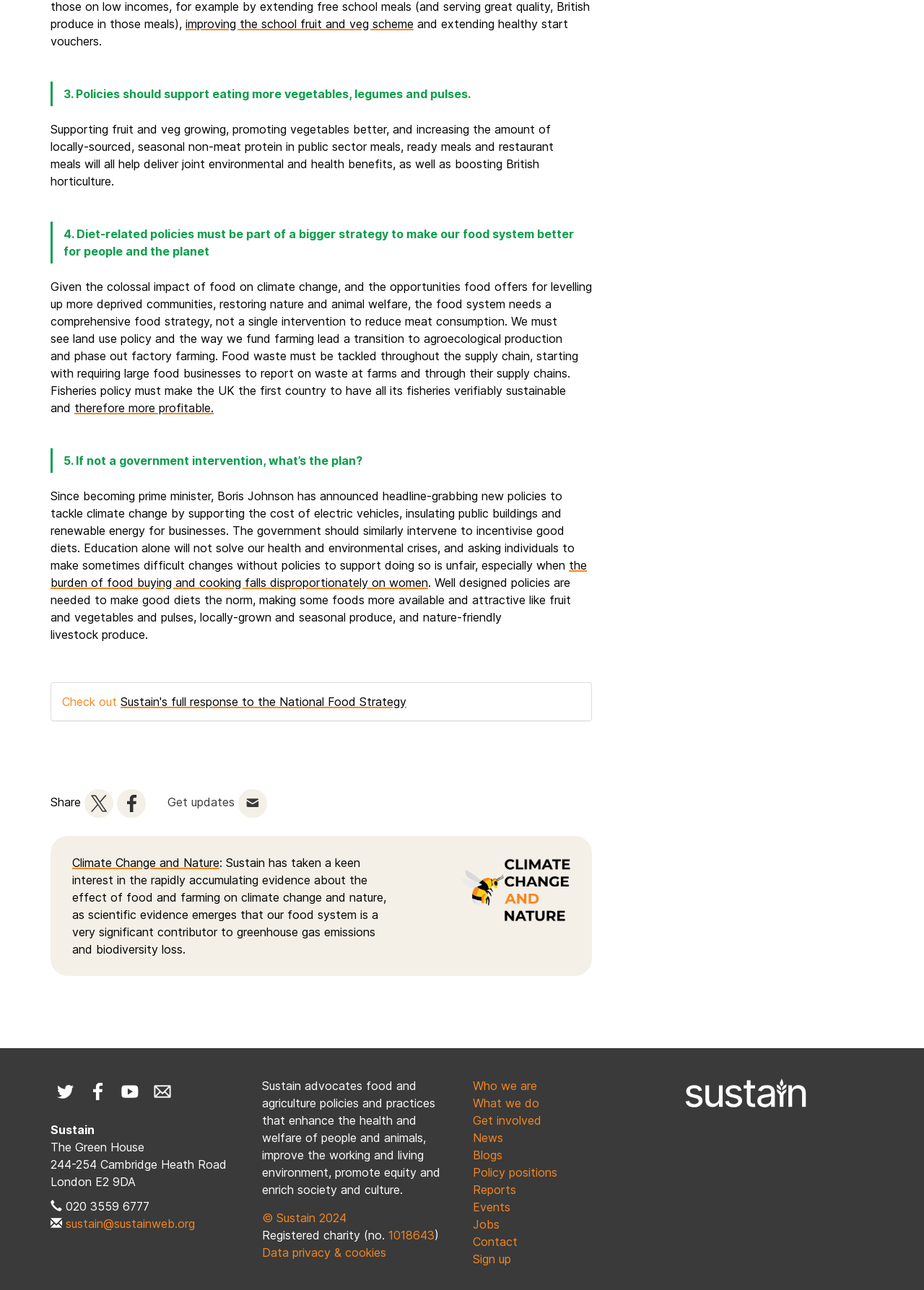Locate and provide the bounding box coordinates for the HTML element that matches this description: "title="Twitter"".

[0.055, 0.835, 0.086, 0.857]